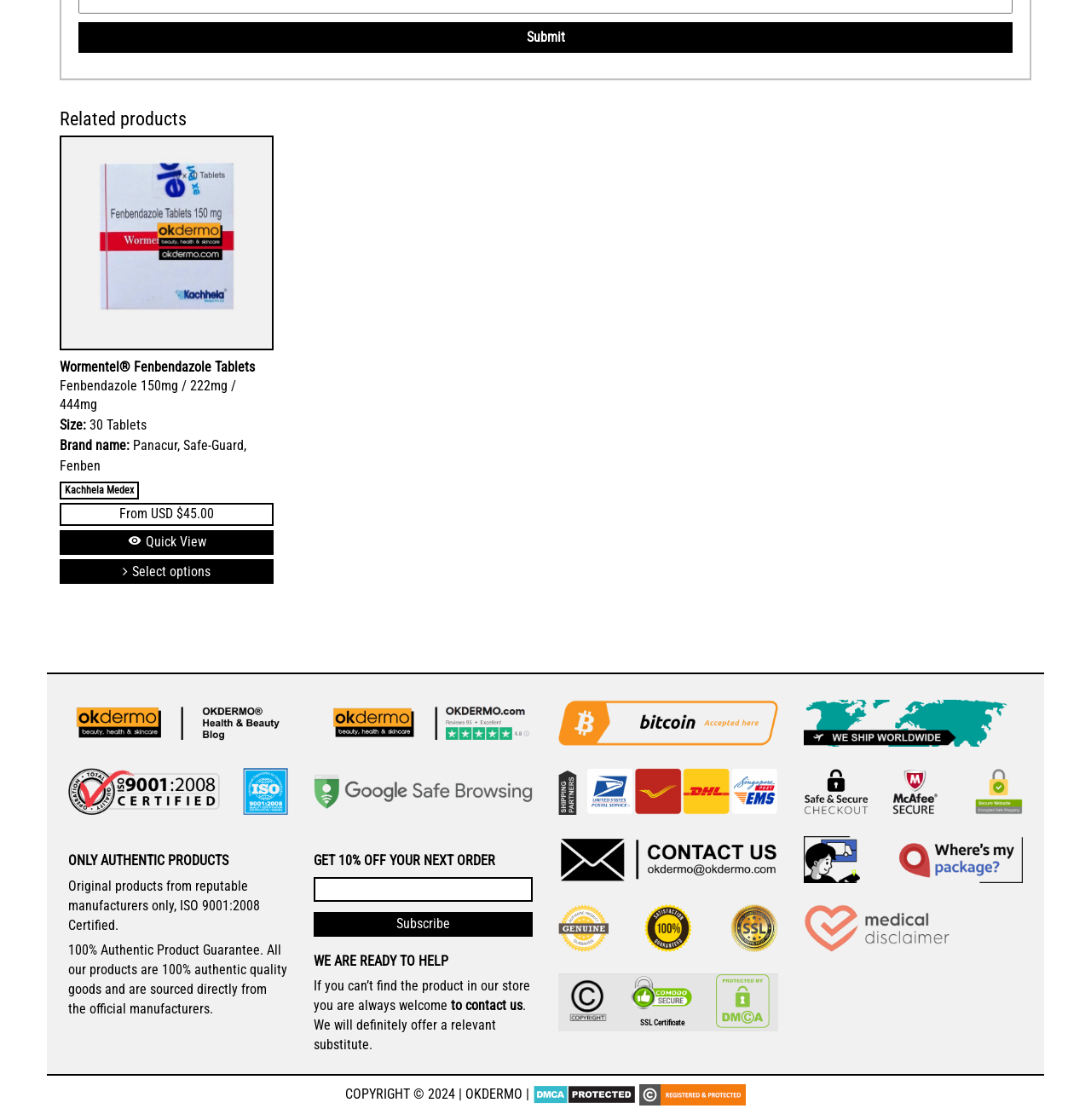Please locate the bounding box coordinates of the region I need to click to follow this instruction: "Contact us for product inquiry".

[0.413, 0.89, 0.479, 0.905]